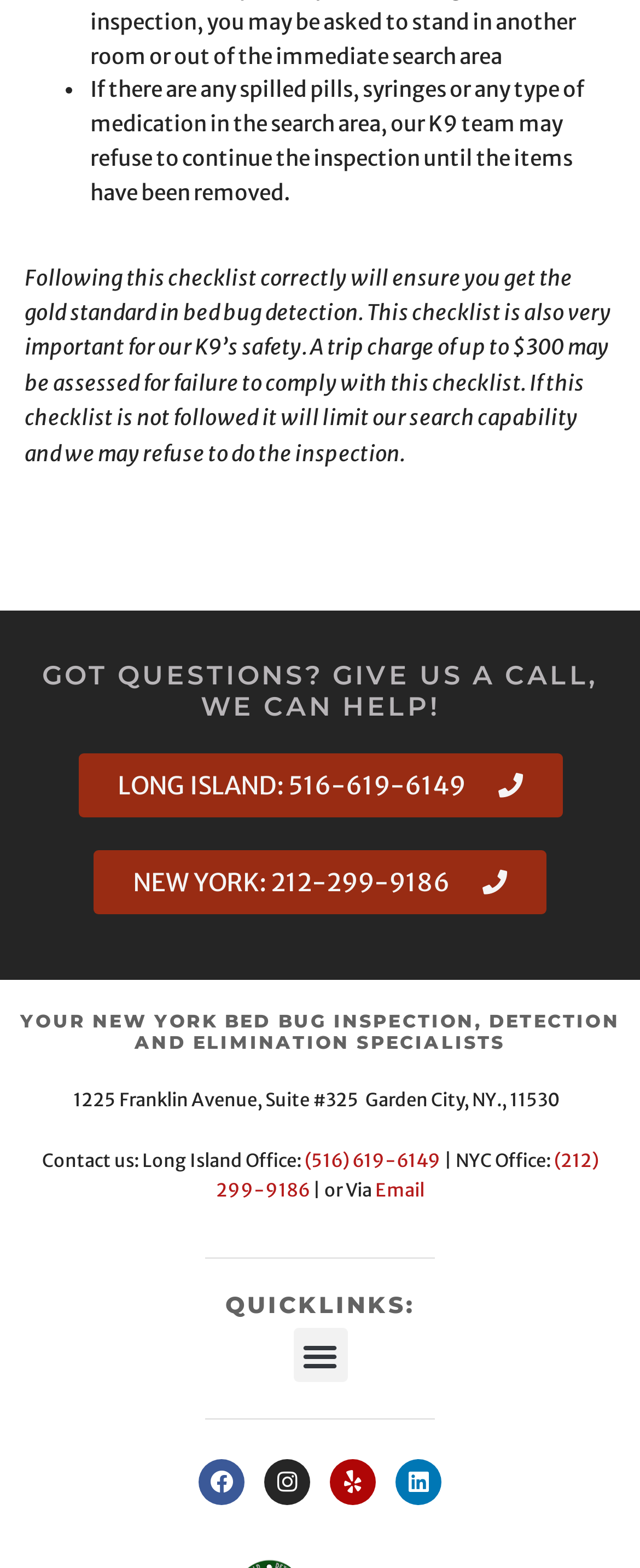Determine the bounding box coordinates of the target area to click to execute the following instruction: "Toggle the menu."

[0.458, 0.847, 0.542, 0.882]